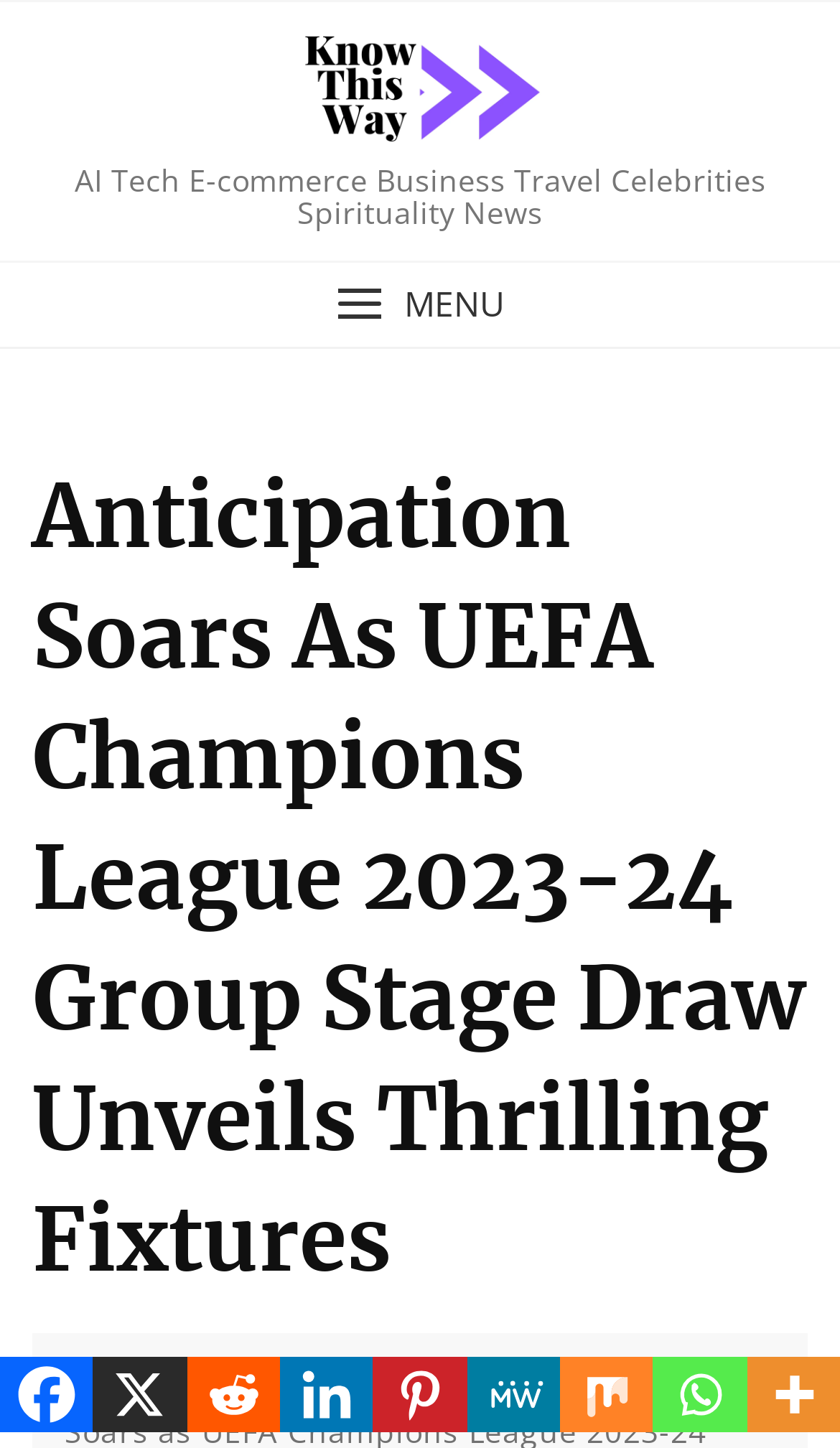Please determine the bounding box coordinates of the element to click on in order to accomplish the following task: "View Sheinhardt Wig Company Shirt". Ensure the coordinates are four float numbers ranging from 0 to 1, i.e., [left, top, right, bottom].

None